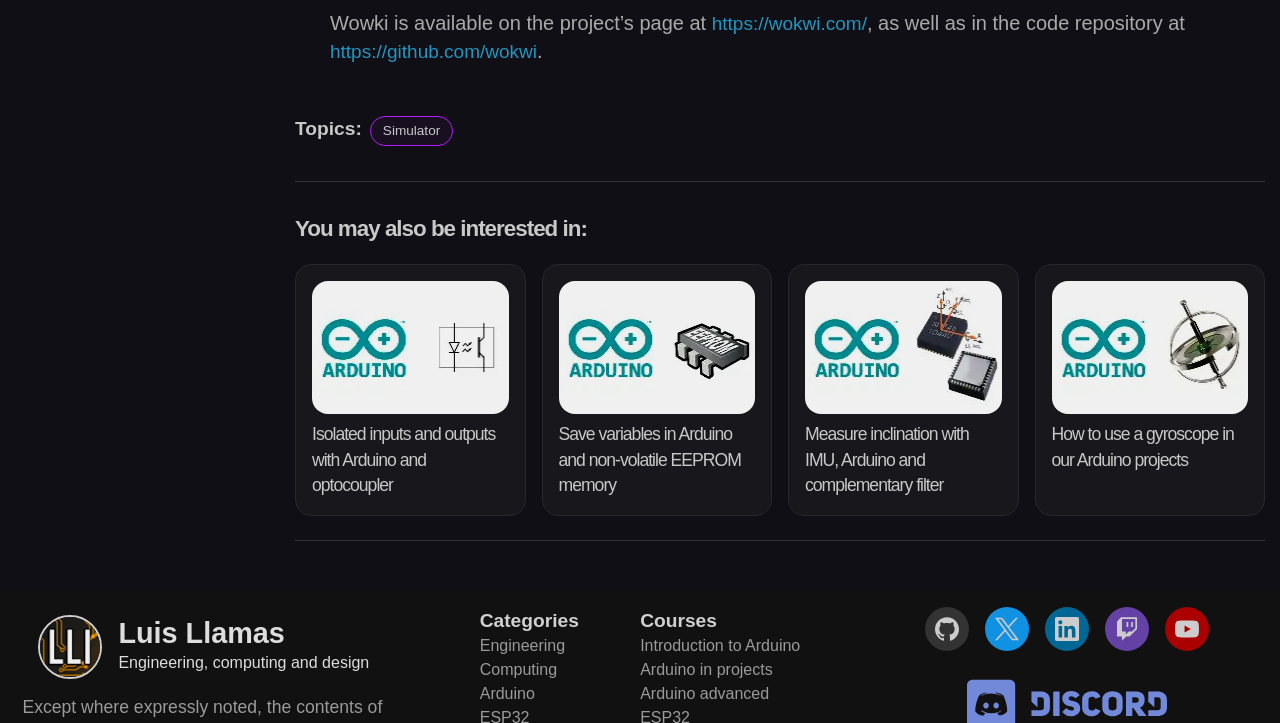What is the name of the course that is an introduction to Arduino?
Look at the image and answer the question with a single word or phrase.

Introduction to Arduino